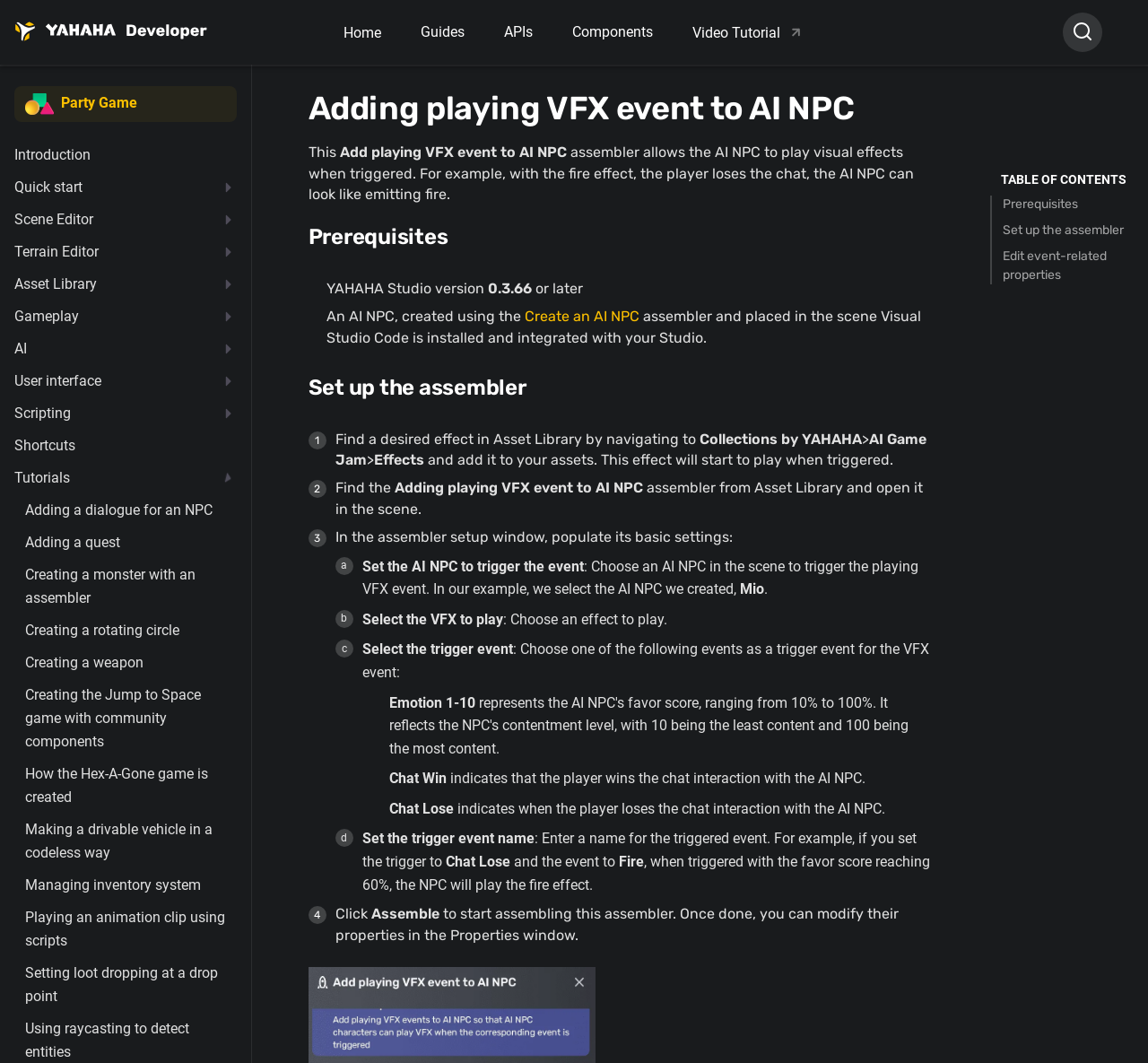Using the details from the image, please elaborate on the following question: Where can you find the desired effect in YAHAHA Studio?

According to the webpage, you can find the desired effect in YAHAHA Studio by navigating to the 'Asset Library' and then to 'Collections by YAHAHA'.